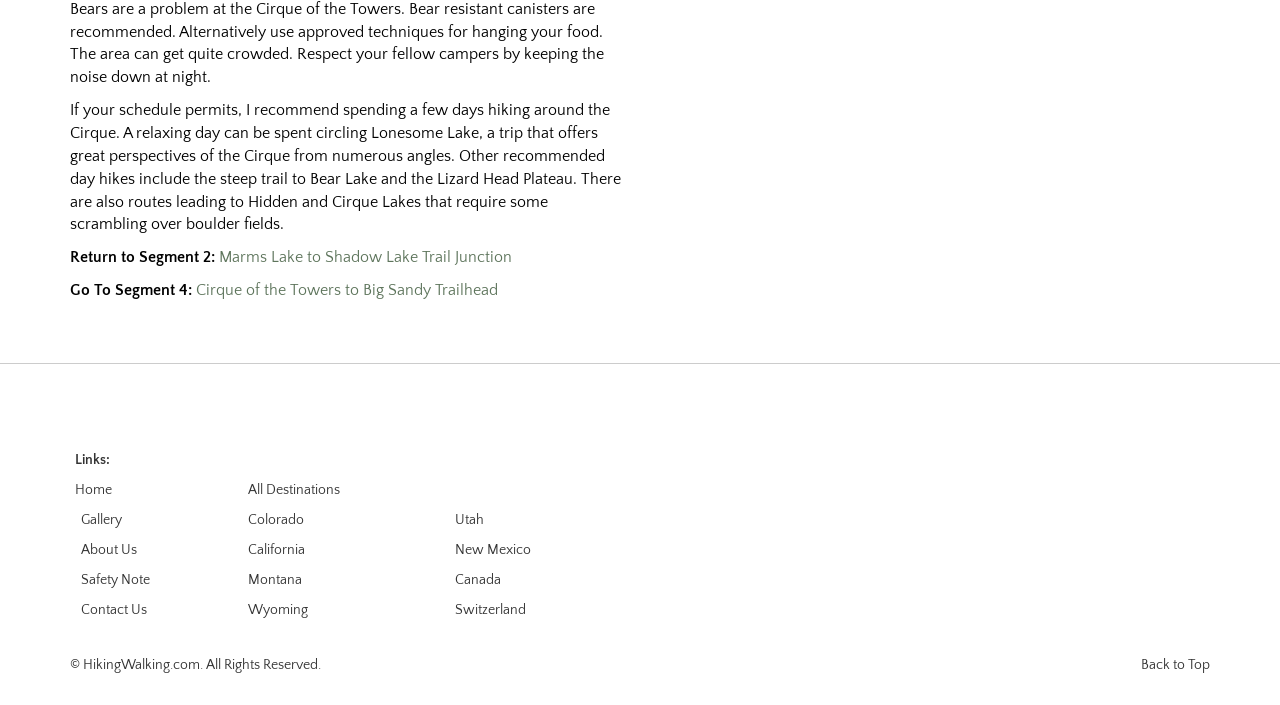Please identify the bounding box coordinates for the region that you need to click to follow this instruction: "Click on the link to go to Contact Us".

[0.063, 0.854, 0.115, 0.876]